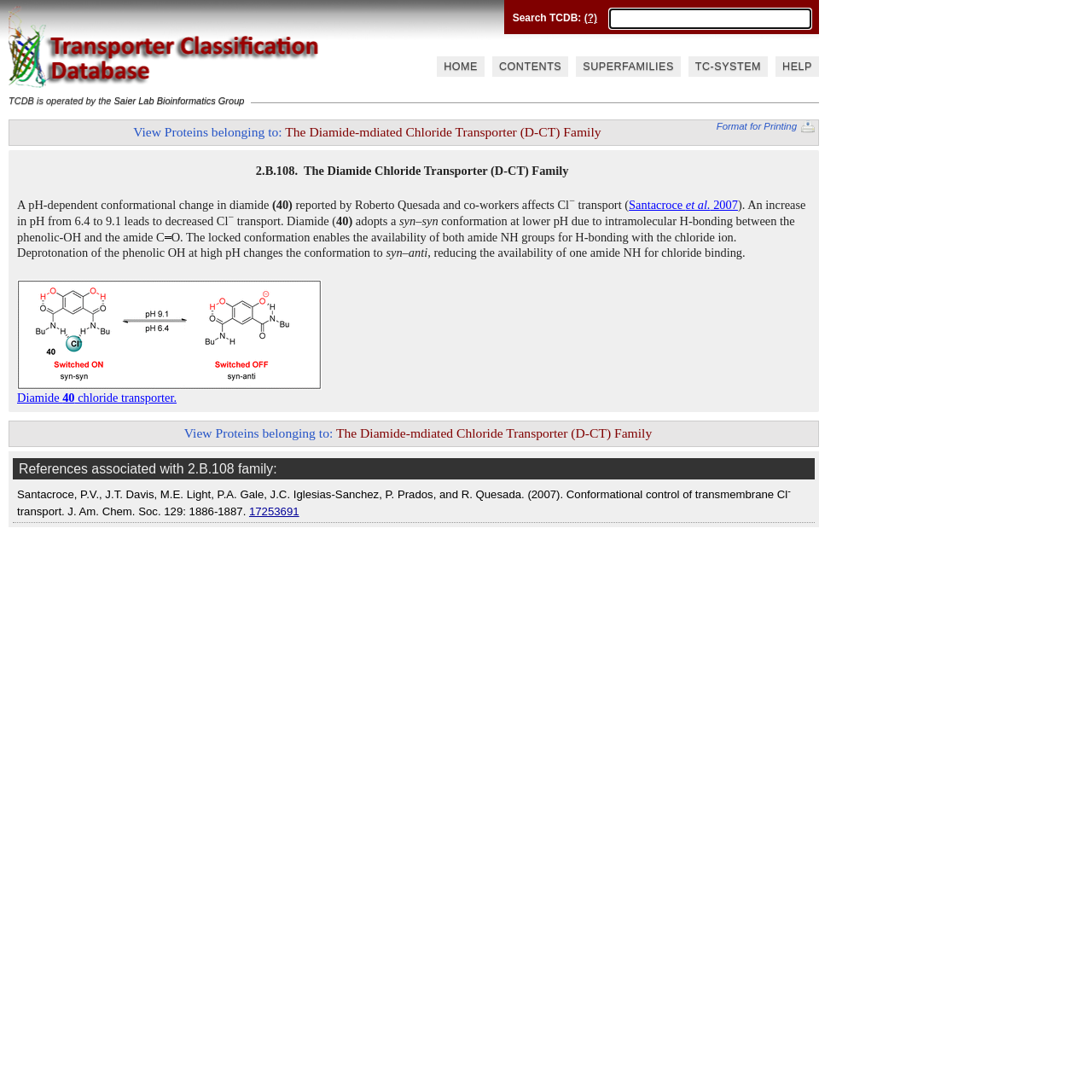Provide a thorough and detailed response to the question by examining the image: 
What is the license under which the webpage's text is available?

The answer can be found by looking at the text 'The text of this website is available for modification and reuse under the terms of the Creative Commons Attribution-Sharealike 3.0 Unported License and the GNU Free Documentation License' which is located at the bottom of the webpage.